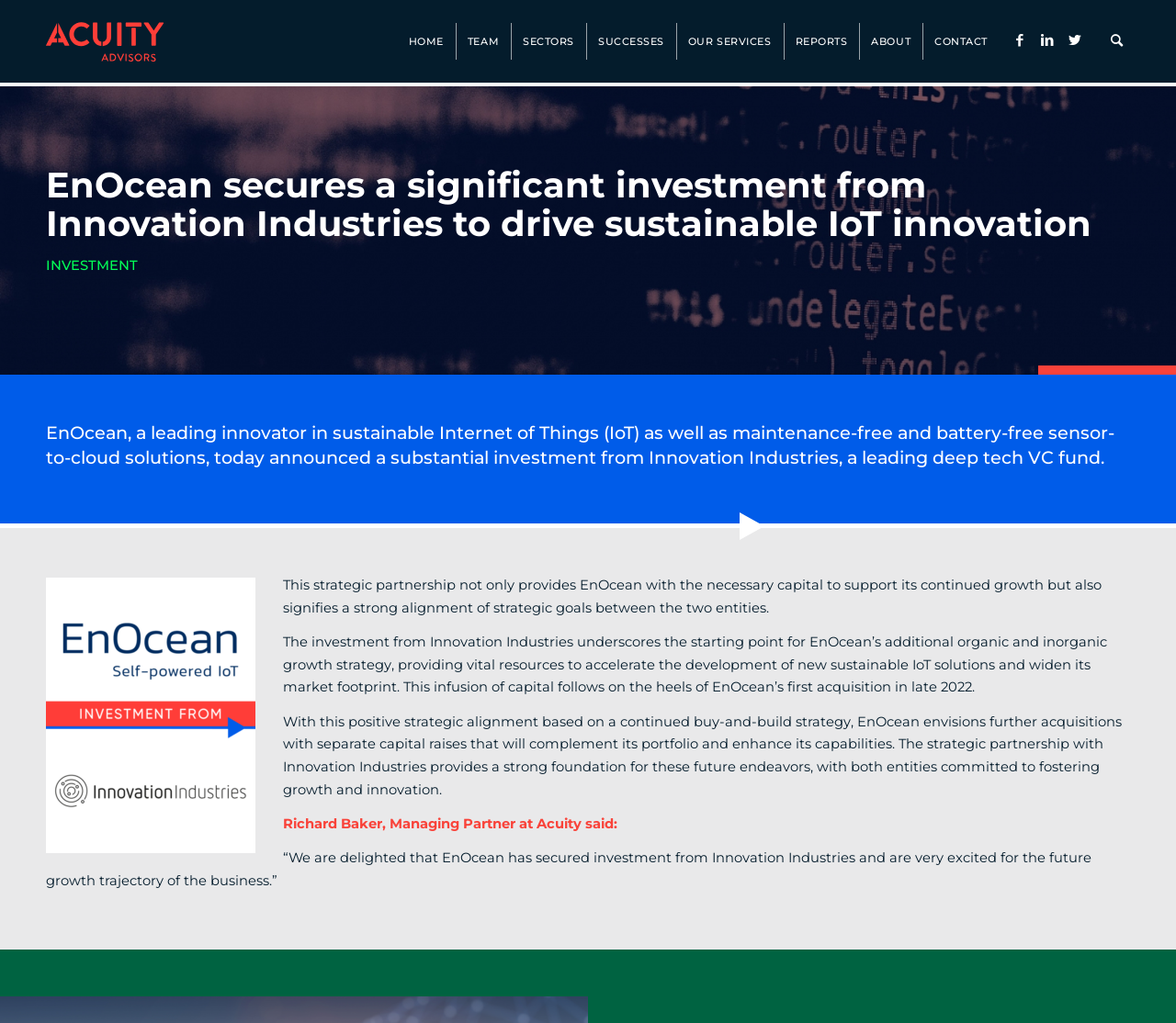Locate the bounding box coordinates of the element that should be clicked to fulfill the instruction: "check reports".

[0.666, 0.0, 0.731, 0.081]